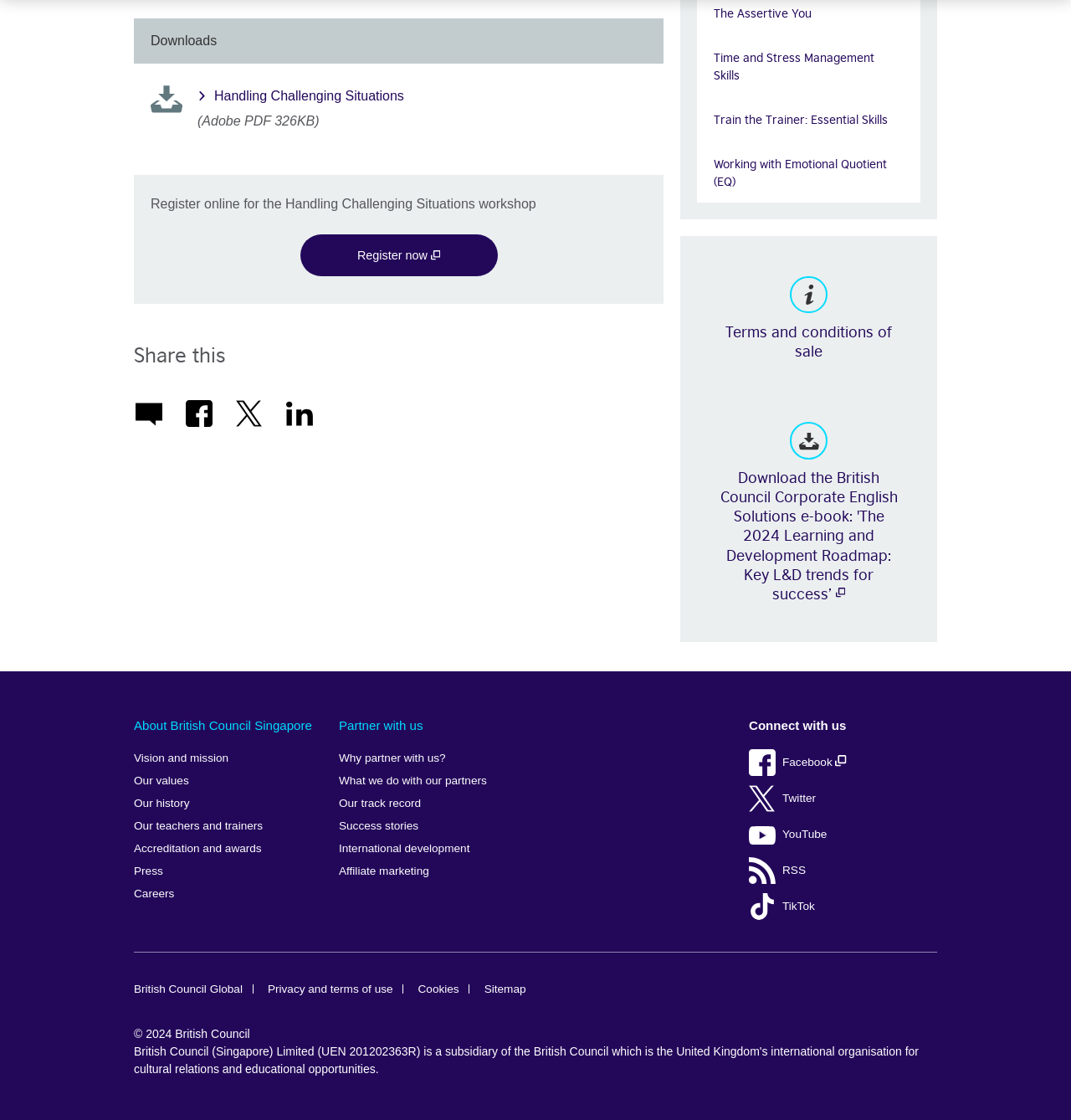Please reply with a single word or brief phrase to the question: 
What is the purpose of the 'Register now' button?

To register for the workshop